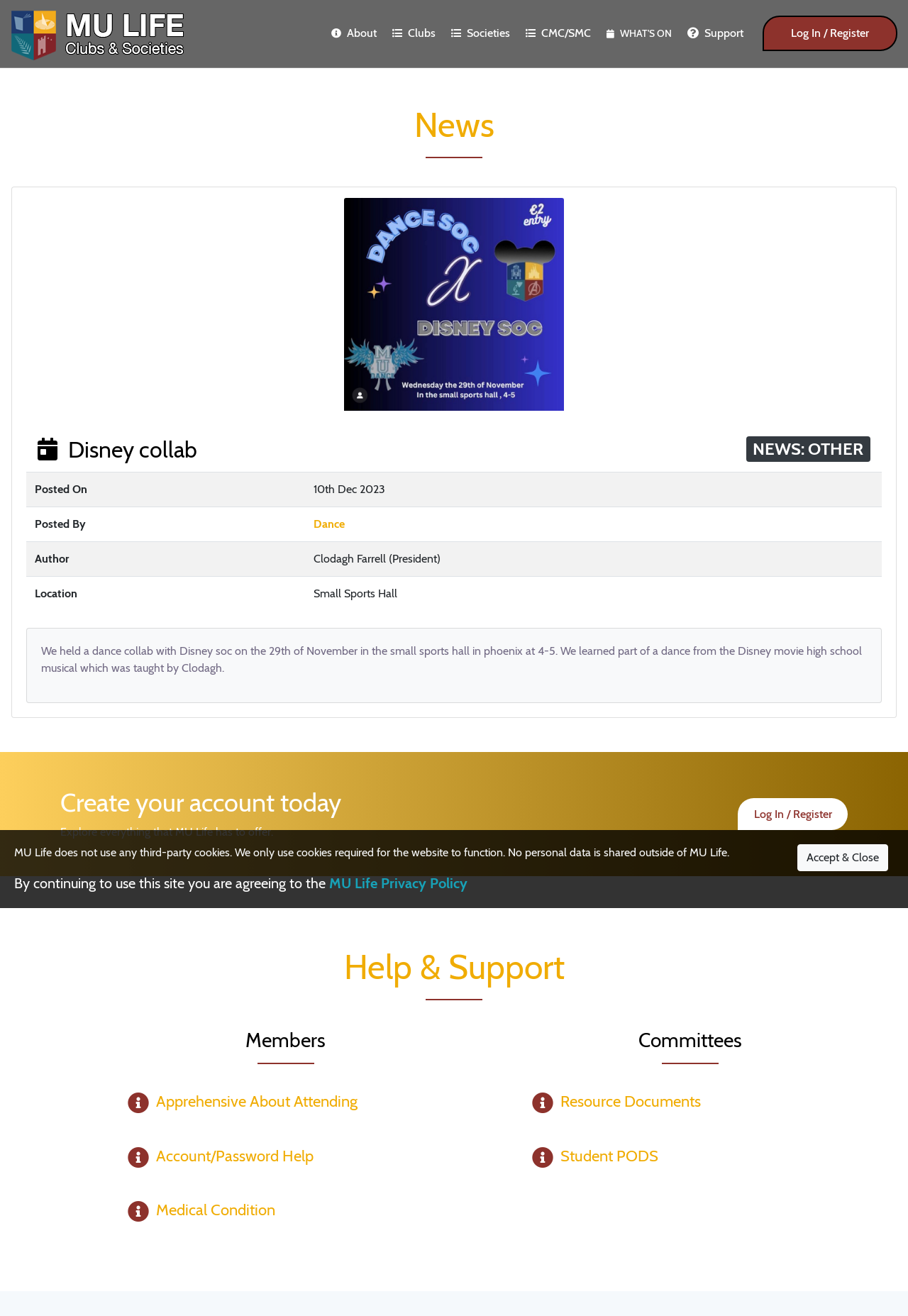Please find the bounding box coordinates of the element that you should click to achieve the following instruction: "Read the 'Disney collab NEWS' article". The coordinates should be presented as four float numbers between 0 and 1: [left, top, right, bottom].

[0.041, 0.331, 0.959, 0.352]